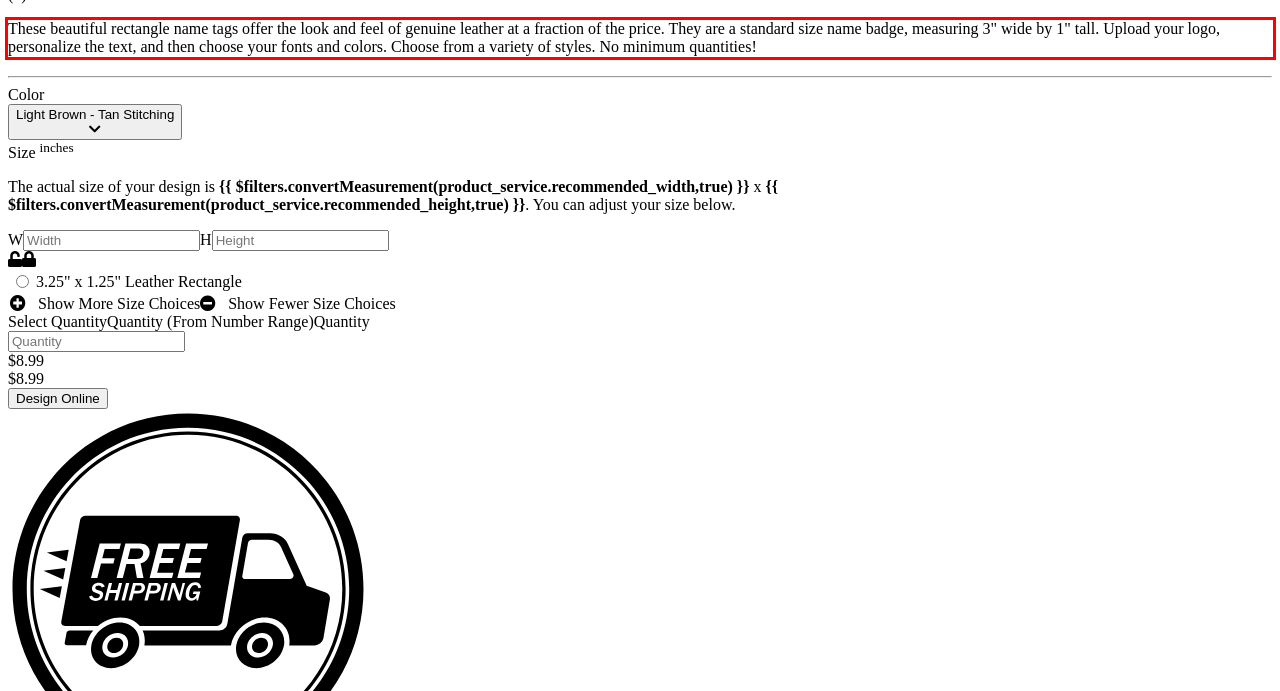Given a screenshot of a webpage with a red bounding box, extract the text content from the UI element inside the red bounding box.

These beautiful rectangle name tags offer the look and feel of genuine leather at a fraction of the price. They are a standard size name badge, measuring 3" wide by 1" tall. Upload your logo, personalize the text, and then choose your fonts and colors. Choose from a variety of styles. No minimum quantities!